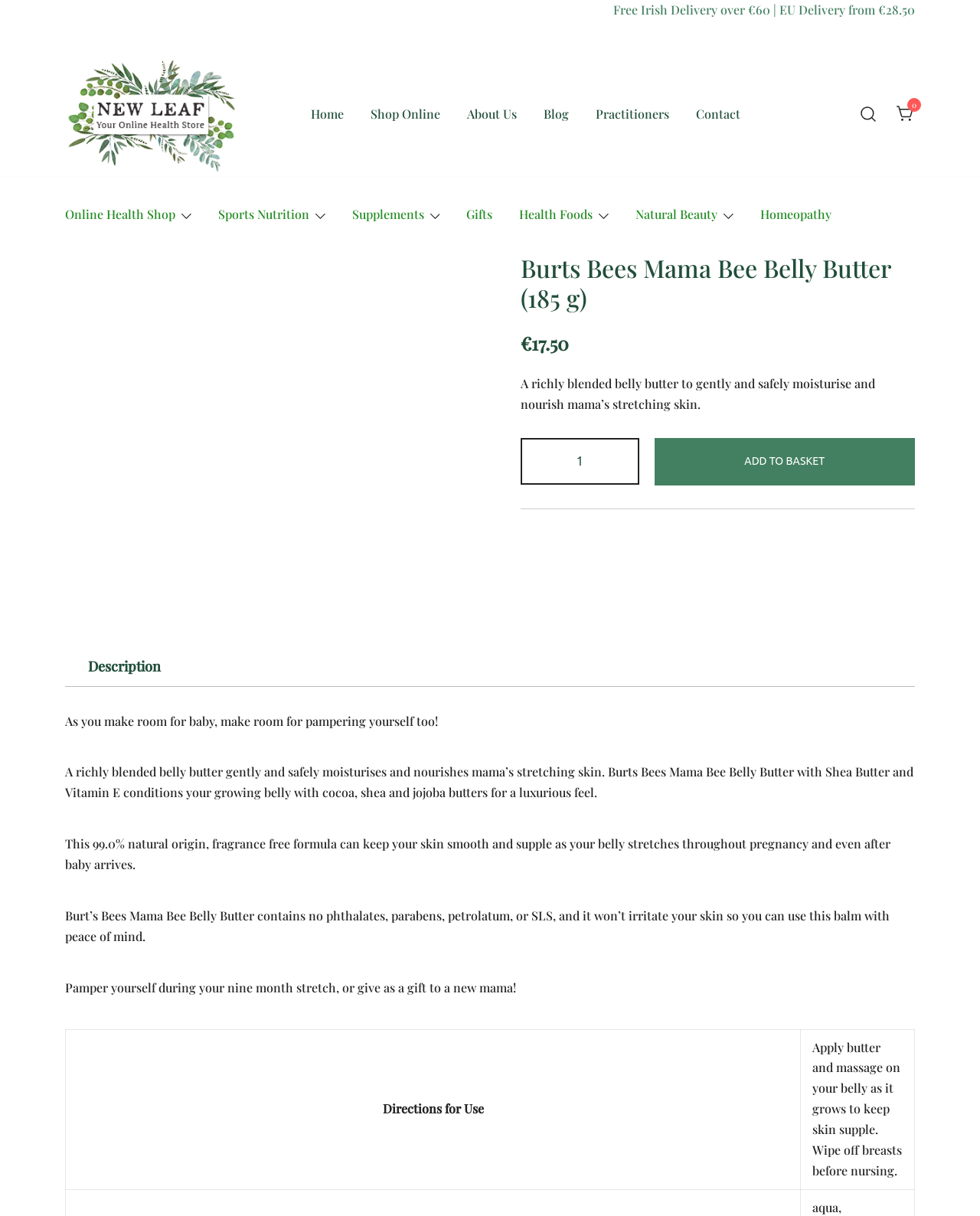Identify the bounding box coordinates for the UI element that matches this description: "About Us".

[0.477, 0.079, 0.527, 0.109]